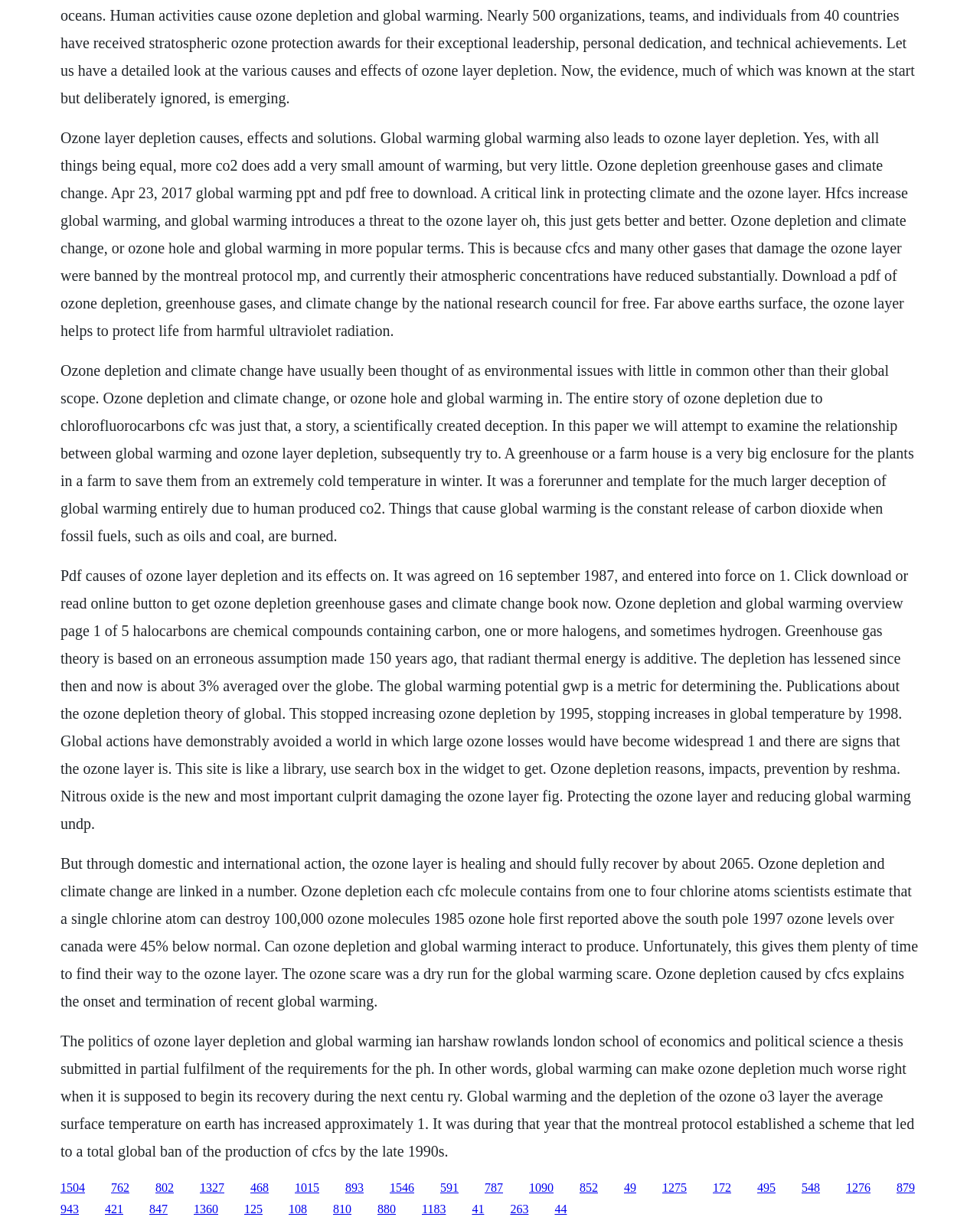What is the expected year for the ozone layer to fully recover?
Please give a detailed and elaborate answer to the question based on the image.

According to the text, through domestic and international action, the ozone layer is healing and should fully recover by about 2065.